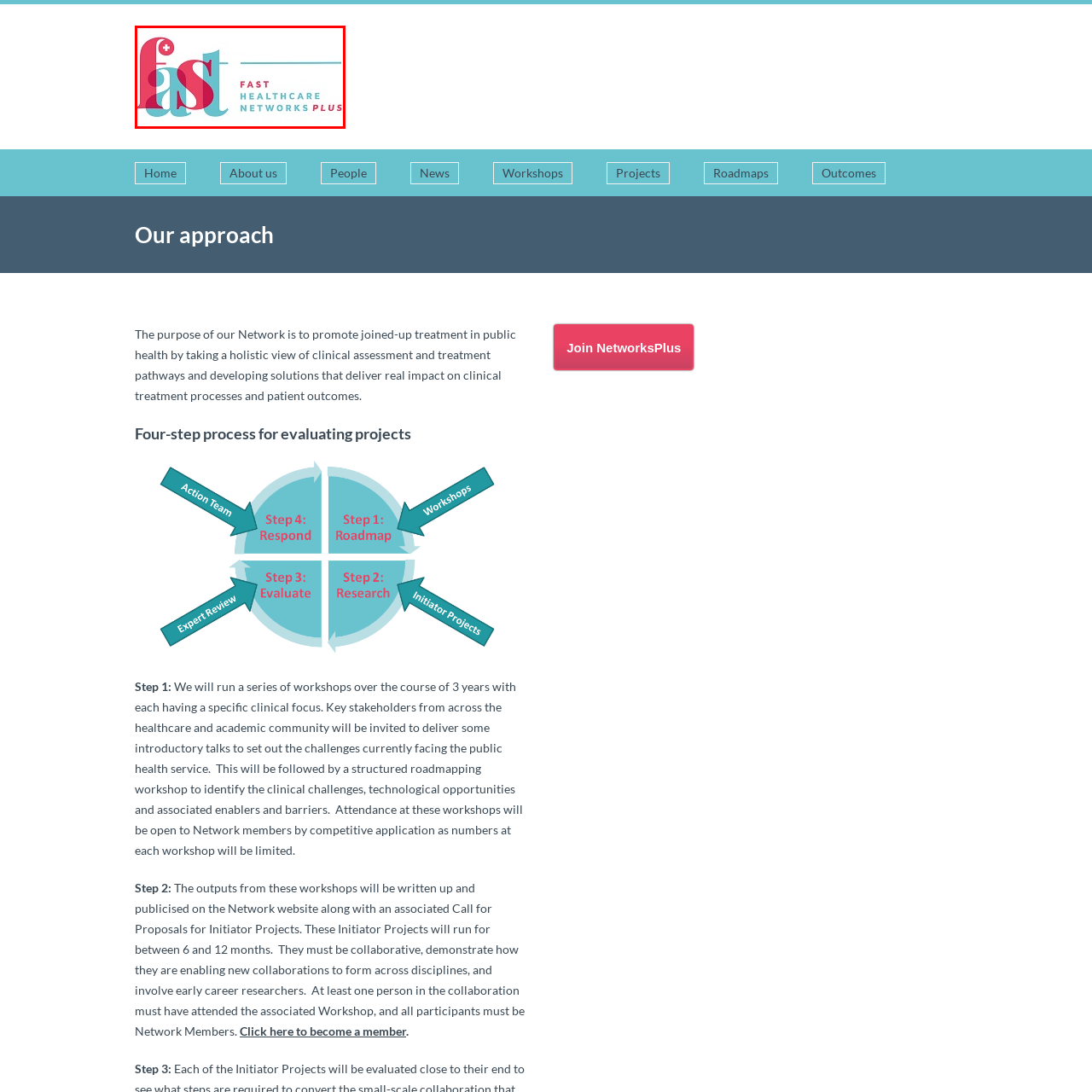What does the design of the logo reflect?
Inspect the image area bounded by the red box and answer the question with a single word or a short phrase.

Contemporary and innovative approach to healthcare